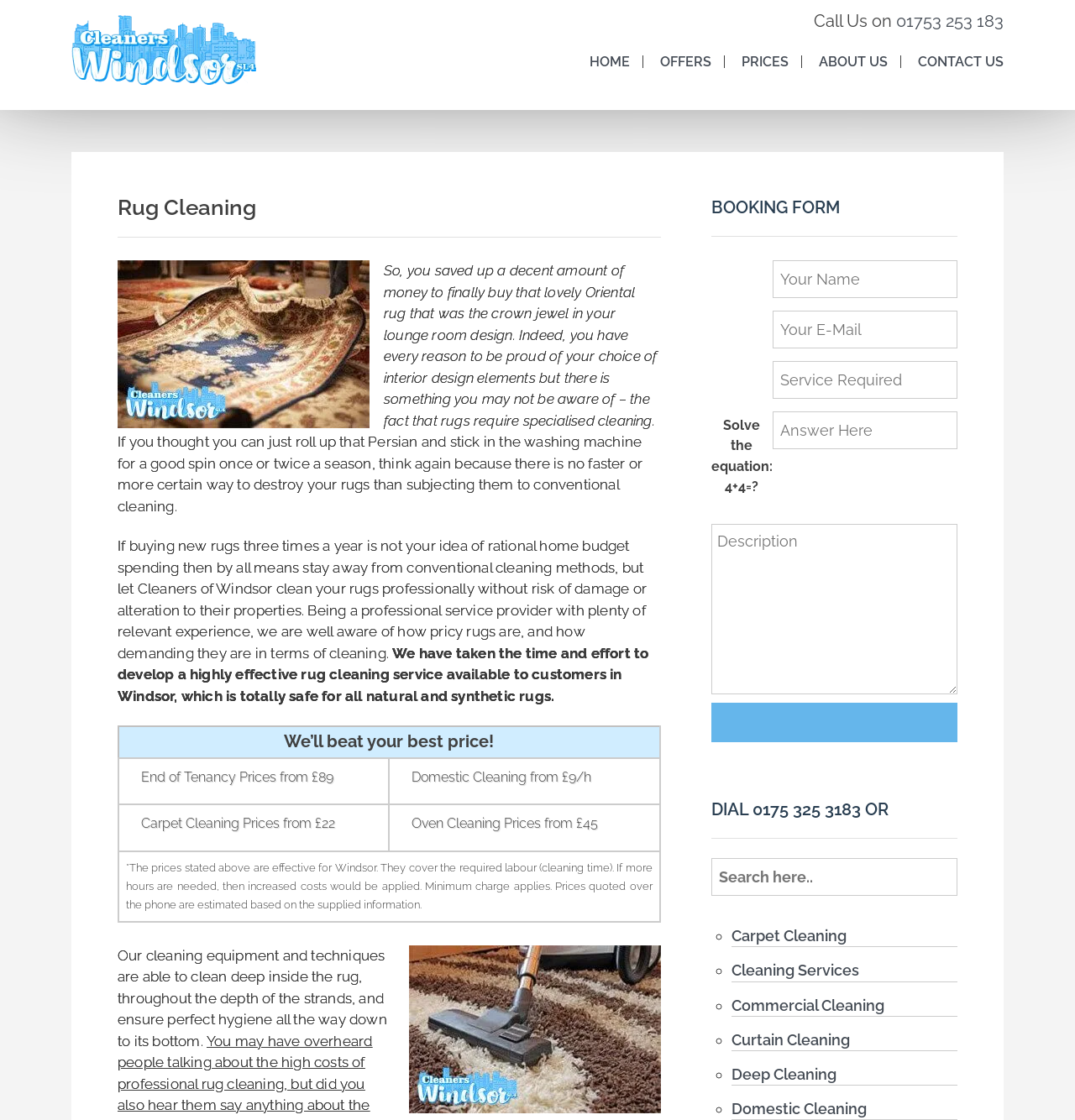What is the minimum charge for cleaning services?
Answer the question with a thorough and detailed explanation.

I looked at the table element that lists the prices for different services, but it doesn't mention a minimum charge. The footnote below the table mentions that a minimum charge applies, but it doesn't specify the amount.